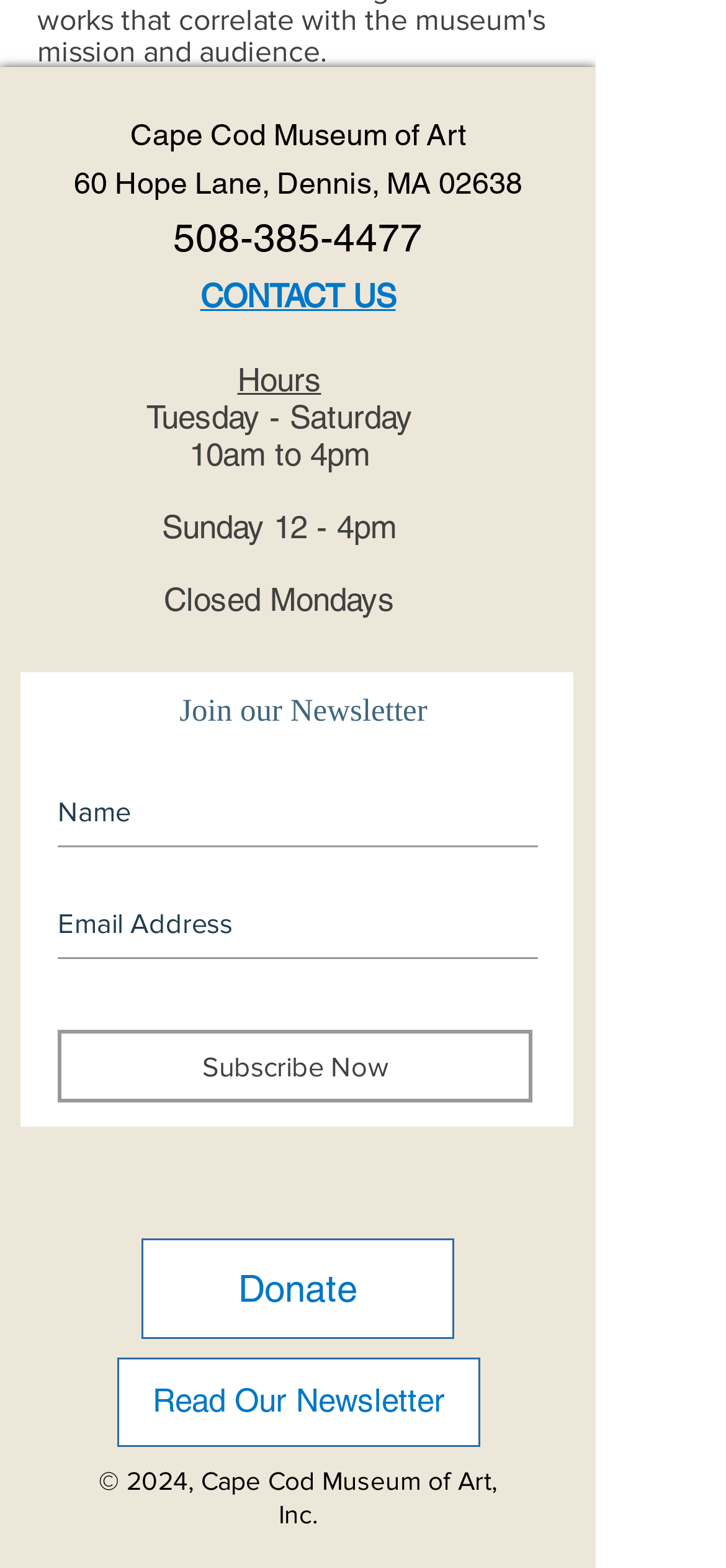Give a one-word or phrase response to the following question: What are the museum's hours on Sundays?

12 - 4pm